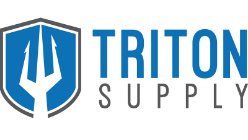Analyze the image and provide a detailed caption.

The image features the logo of Triton Supply, a company associated with senior living. The logo prominently displays a stylized trident symbol in blue, conveying strength and support. Beneath the trident is the name "TRITON" in bold, uppercase letters, also in blue, followed by the word "SUPPLY" in a lighter gray color. This clean and professional design reflects the company's commitment to providing essential products and services, likely aimed at enhancing the quality of life for residents in senior living communities. The logo serves as a visual representation of Triton Supply's mission to meet the diverse needs of their clientele.